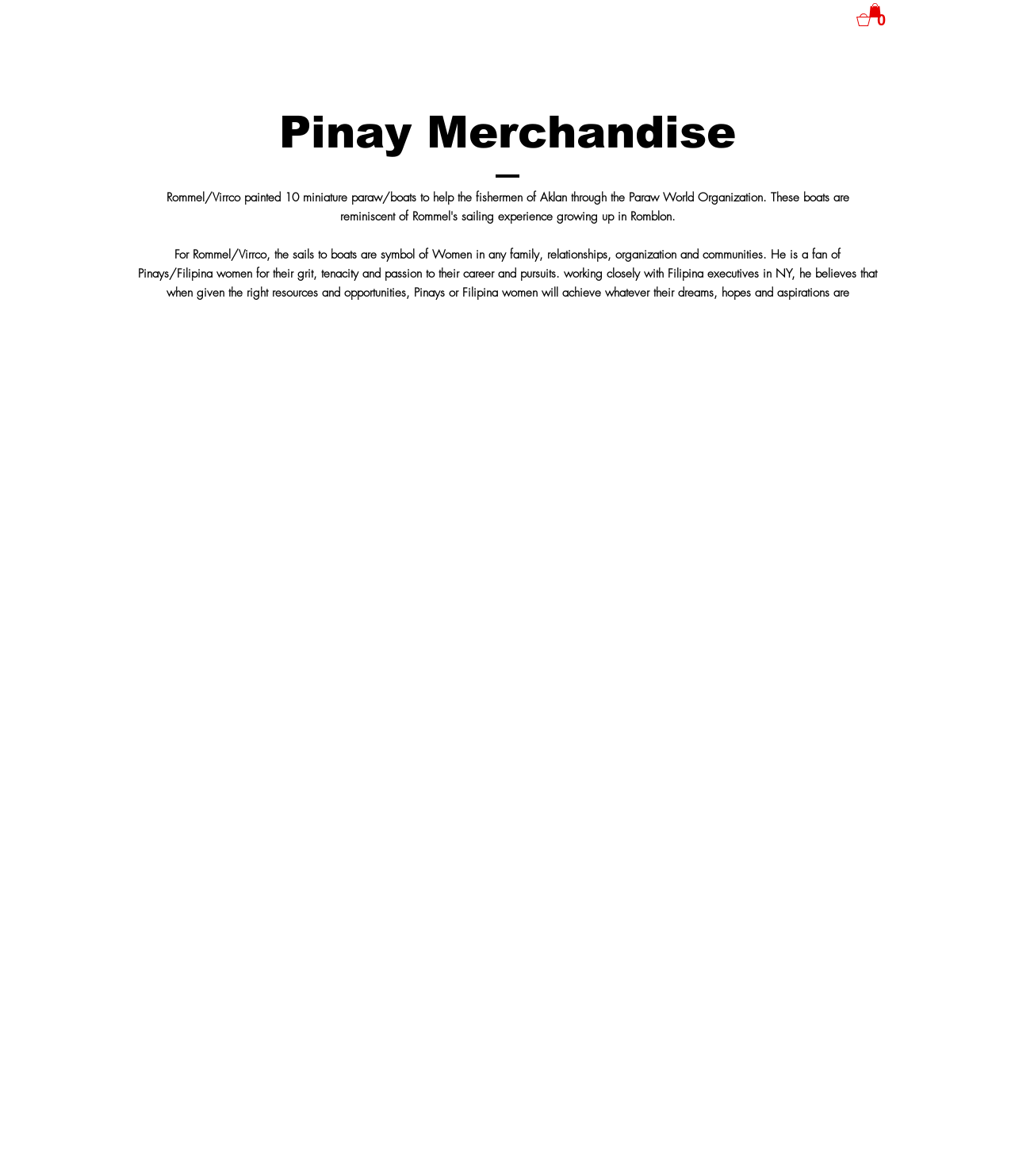Provide a thorough description of the webpage's content and layout.

The webpage is about Pinay Merch, which appears to be an online store or platform promoting Filipino culture and art. At the top left corner, there is a button with no text. On the top right corner, there is a cart button with the text "Cart (0)" accompanied by a small image. Next to the cart button, there is another button with no text.

Below the top section, there is a prominent heading "Pinay Merchandise" that spans across the page. Underneath the heading, there is a paragraph of text that describes an art project by Rommel/Virrco, where he painted miniature boats to help fishermen in Aklan through the Paraw World Organization.

Below this paragraph, there is another block of text that explains Rommel/Virrco's inspiration and admiration for Filipino women, highlighting their grit, tenacity, and passion. This text is positioned below the previous paragraph and takes up a significant portion of the page. Overall, the webpage appears to be showcasing Rommel/Virrco's art and promoting Filipino culture, with a focus on empowering Filipino women.